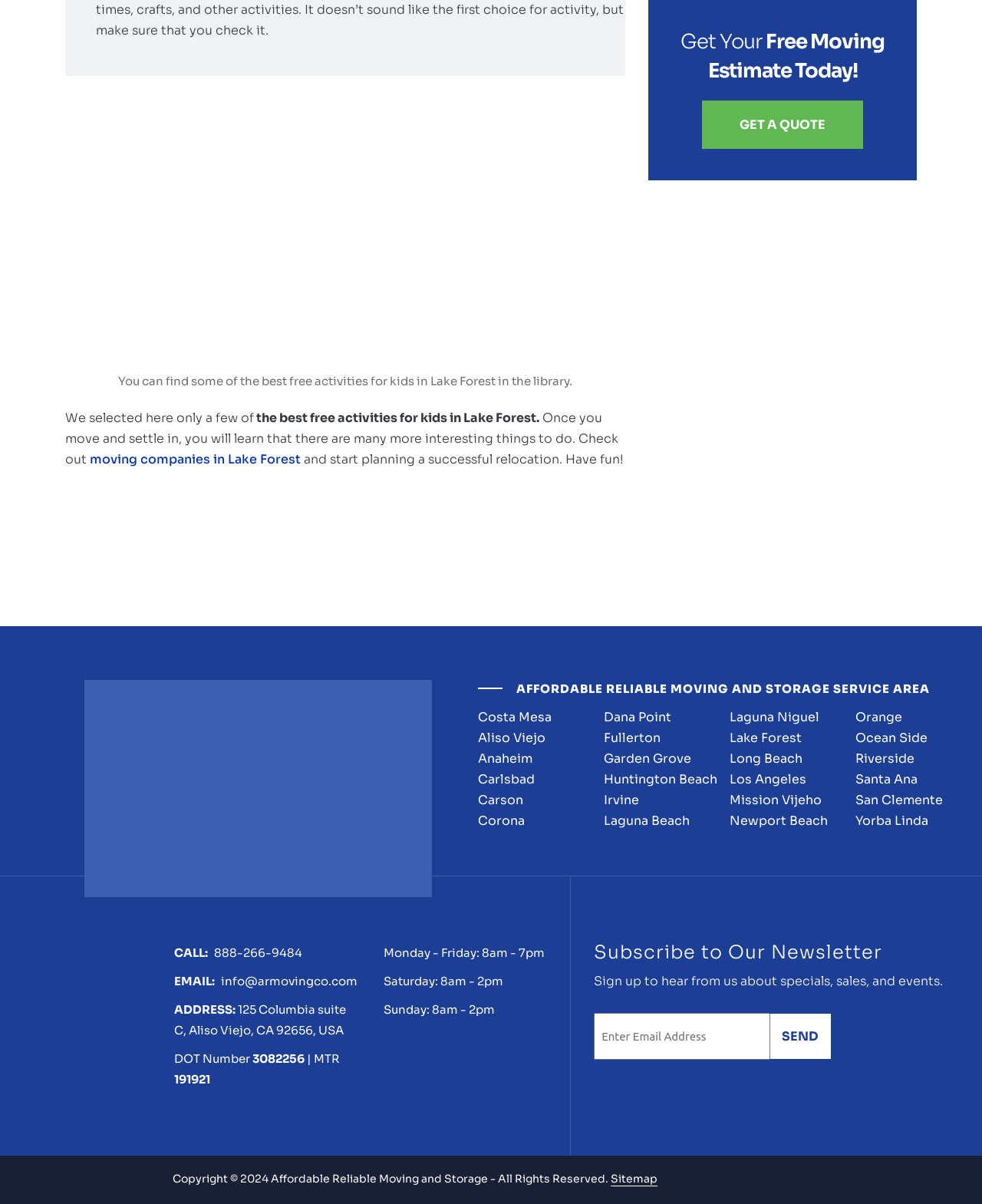Please locate the bounding box coordinates of the element's region that needs to be clicked to follow the instruction: "Get a moving estimate". The bounding box coordinates should be provided as four float numbers between 0 and 1, i.e., [left, top, right, bottom].

[0.715, 0.084, 0.879, 0.124]